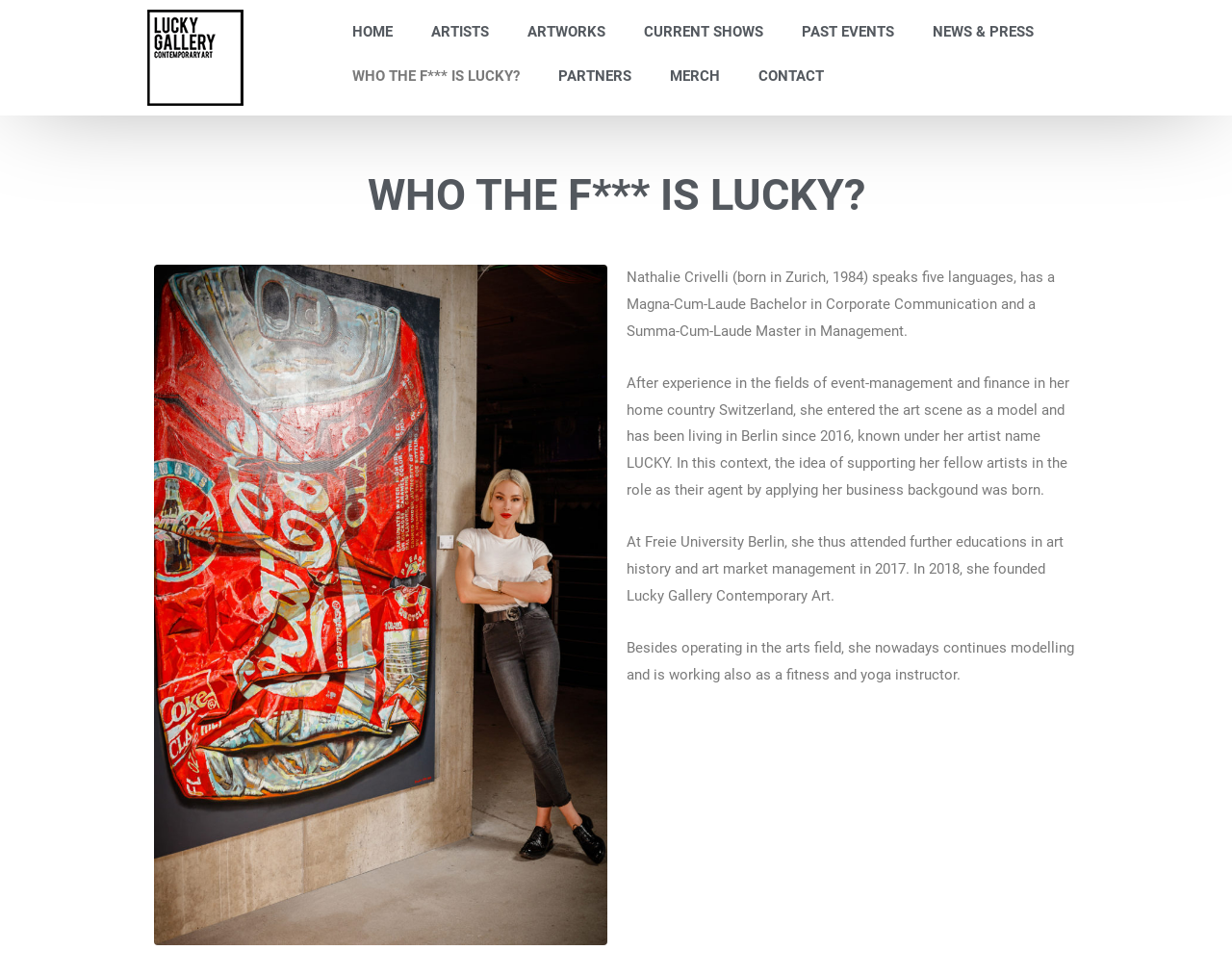Identify the bounding box coordinates of the section that should be clicked to achieve the task described: "learn about Nathalie Crivelli".

[0.117, 0.178, 0.883, 0.222]